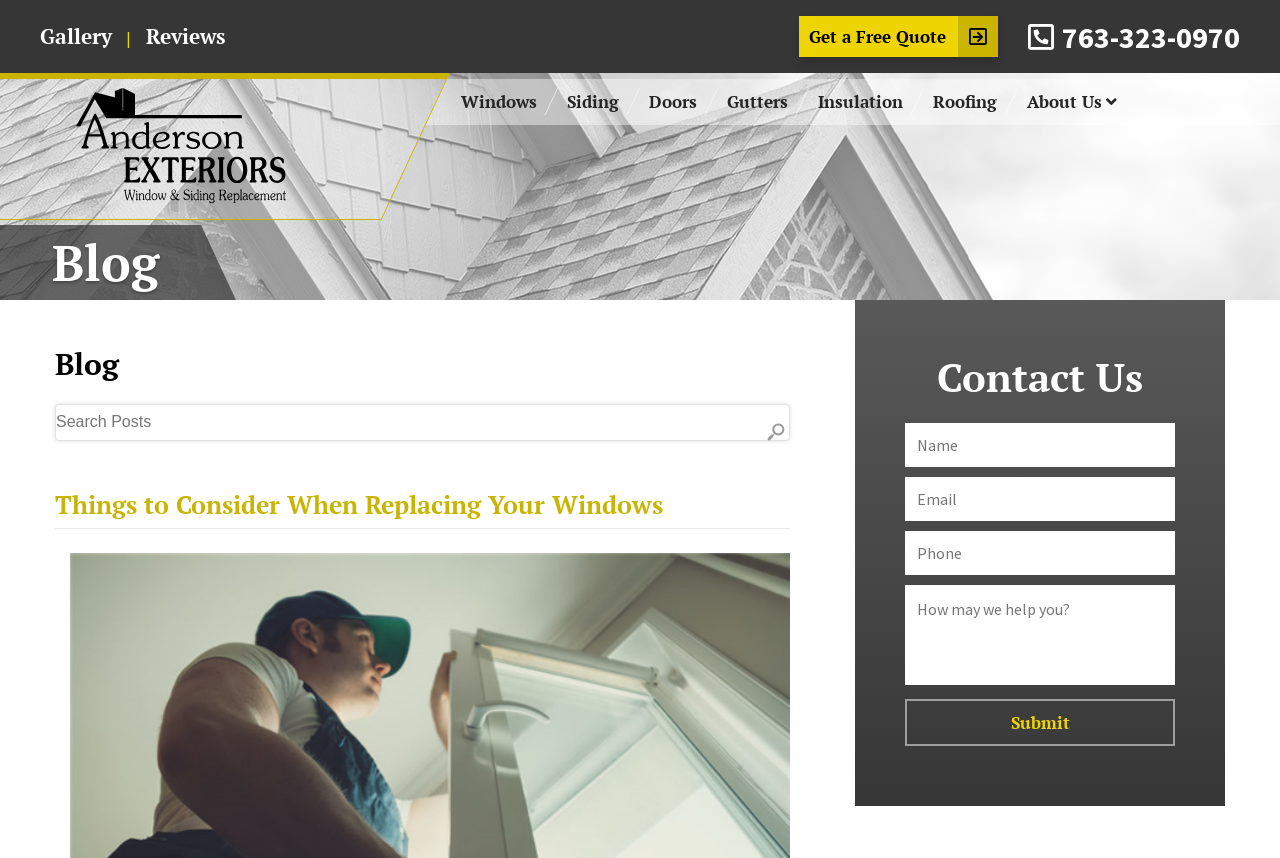Is the search box required?
Please provide a single word or phrase as your answer based on the screenshot.

No